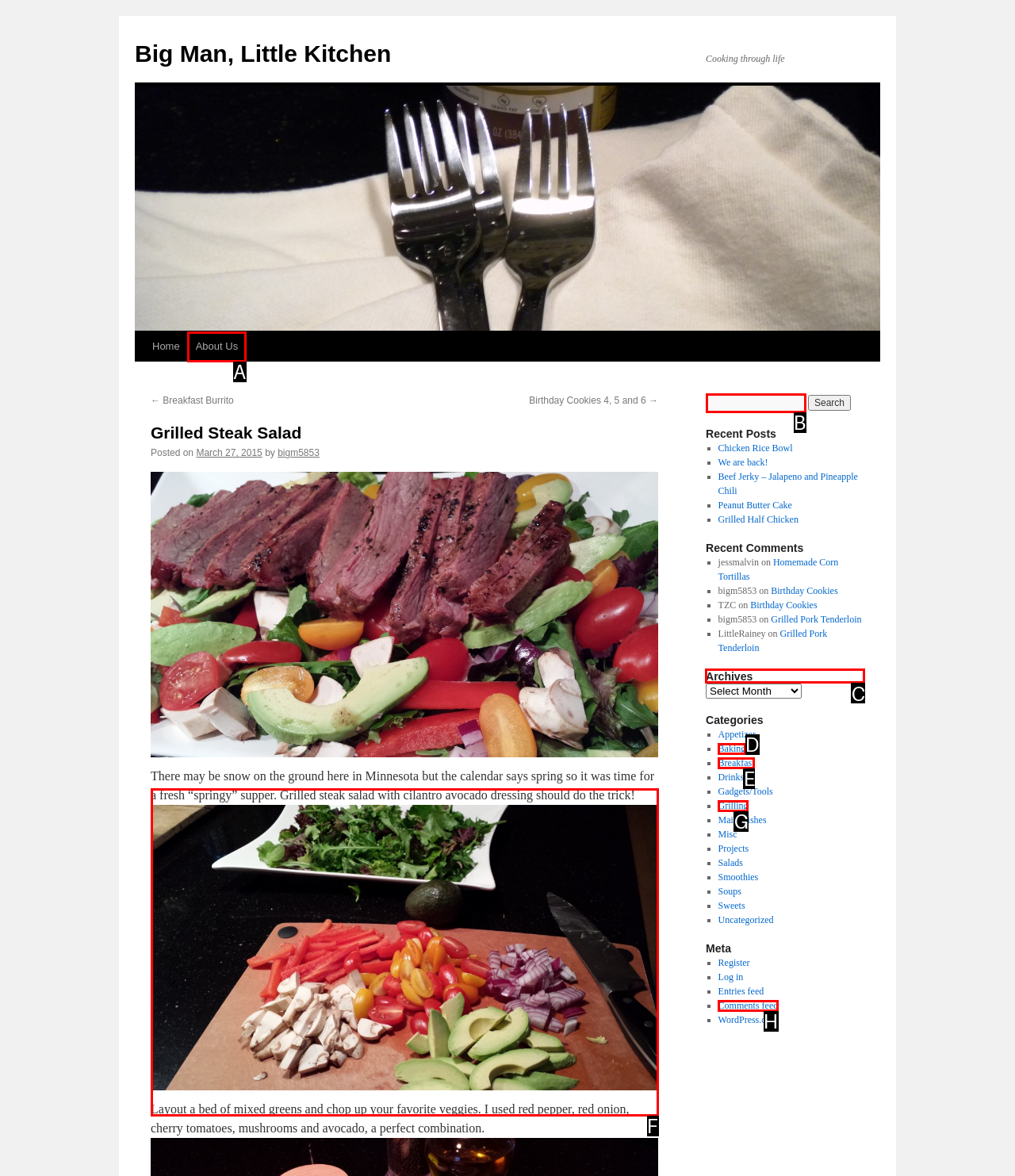Tell me which one HTML element I should click to complete the following task: Check the 'Archives' Answer with the option's letter from the given choices directly.

C